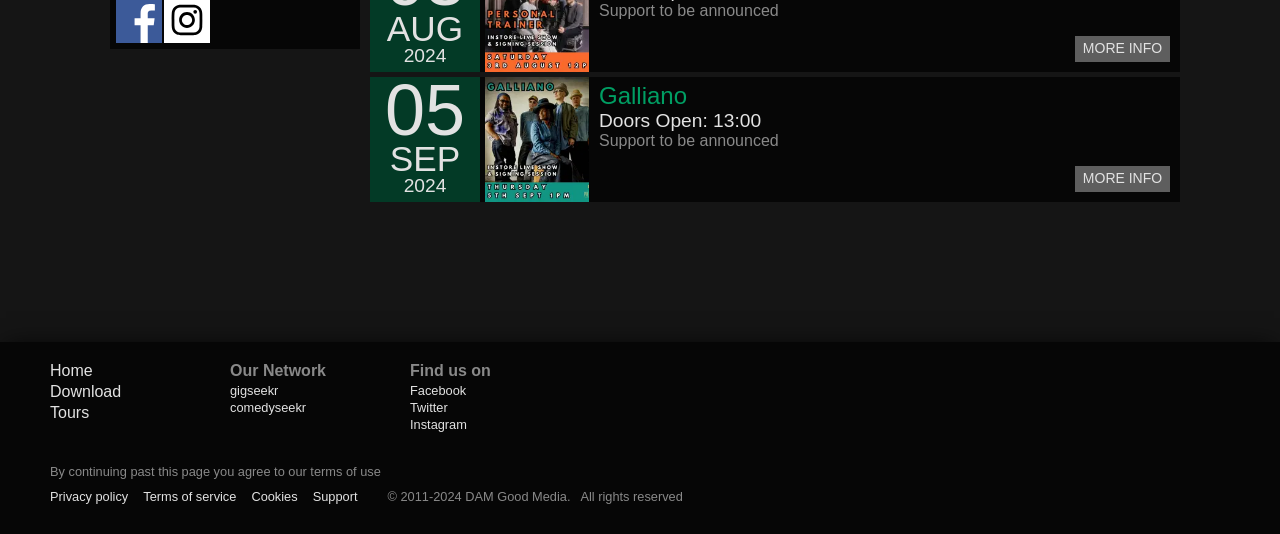Please locate the bounding box coordinates of the element that should be clicked to achieve the given instruction: "Check out Tours".

[0.039, 0.757, 0.07, 0.788]